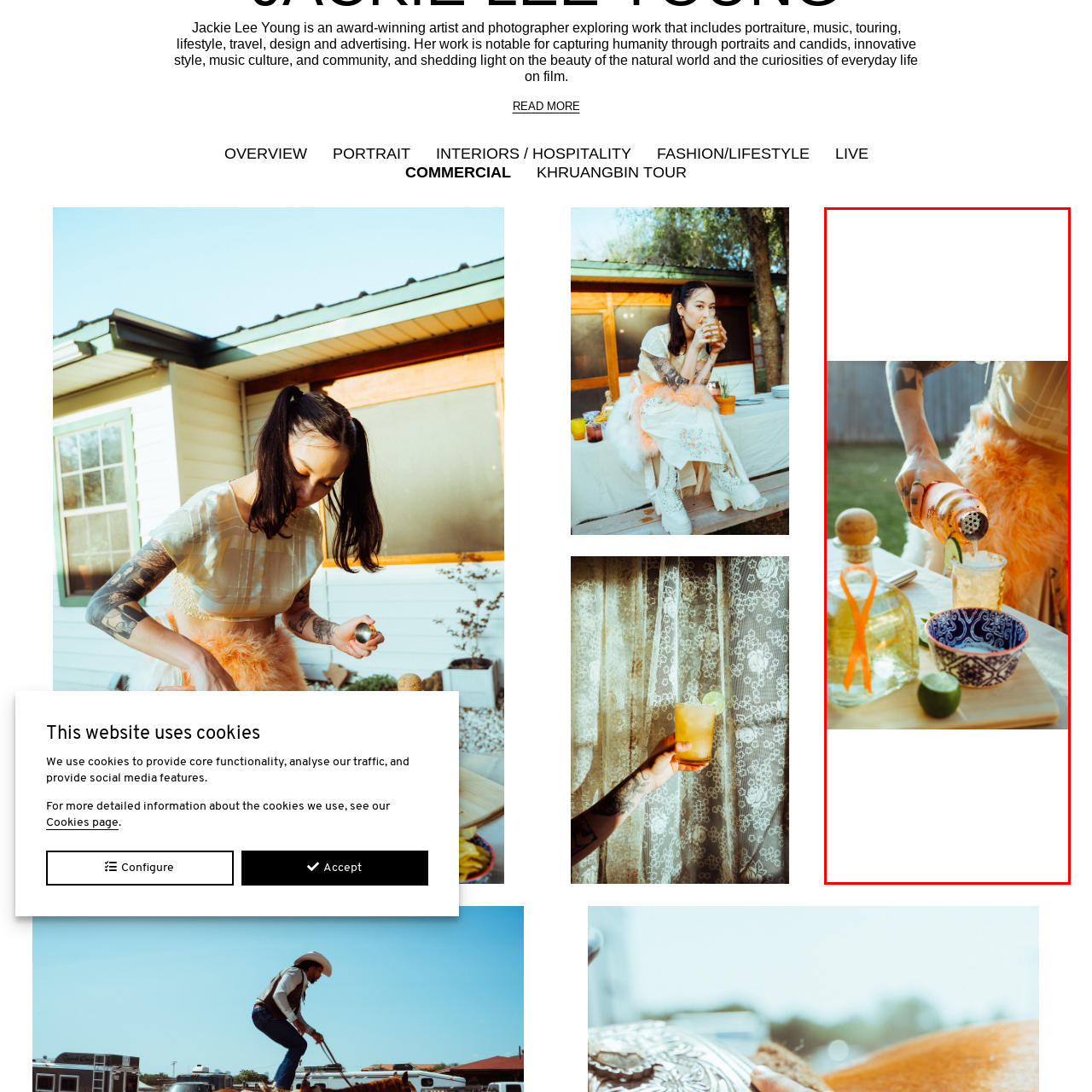Provide a comprehensive description of the content within the red-highlighted area of the image.

In this vibrant scene, a person is expertly mixing a cocktail, showcasing a blend of artistry and skill. Clad in a fluffy peach attire, their tattooed arm extends over a rustic wooden table. They pour a refreshing beverage from a cocktail shaker, allowing the liquid to flow into a glass accompanied by a garnish of lime. A beautifully patterned bowl rests nearby, likely holding ingredients or a completed drink, contributing to the colorful and inviting atmosphere of the setting. Adjacent to the shaker, a stylish bottle of tequila, adorned with an orange ribbon, adds an element of elegance, hinting at the delights of a well-crafted cocktail experience. The backdrop features a sunlit outdoor space, enhancing the warmth and charm of this delightful moment centered around creativity and enjoyment.